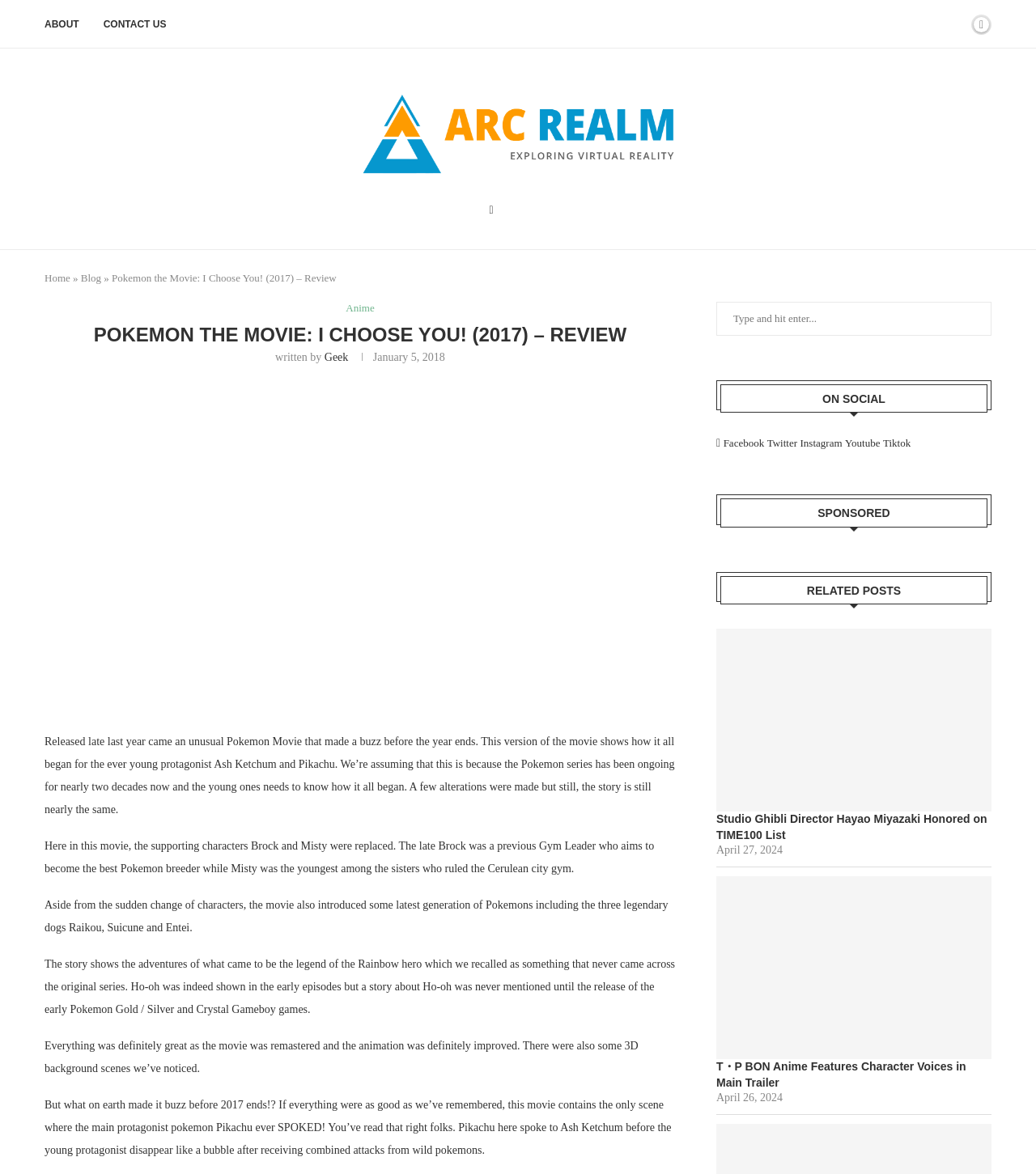Locate the bounding box coordinates of the clickable region to complete the following instruction: "Read the 'Studio Ghibli Director Hayao Miyazaki Honored on TIME100 List' article."

[0.691, 0.535, 0.957, 0.692]